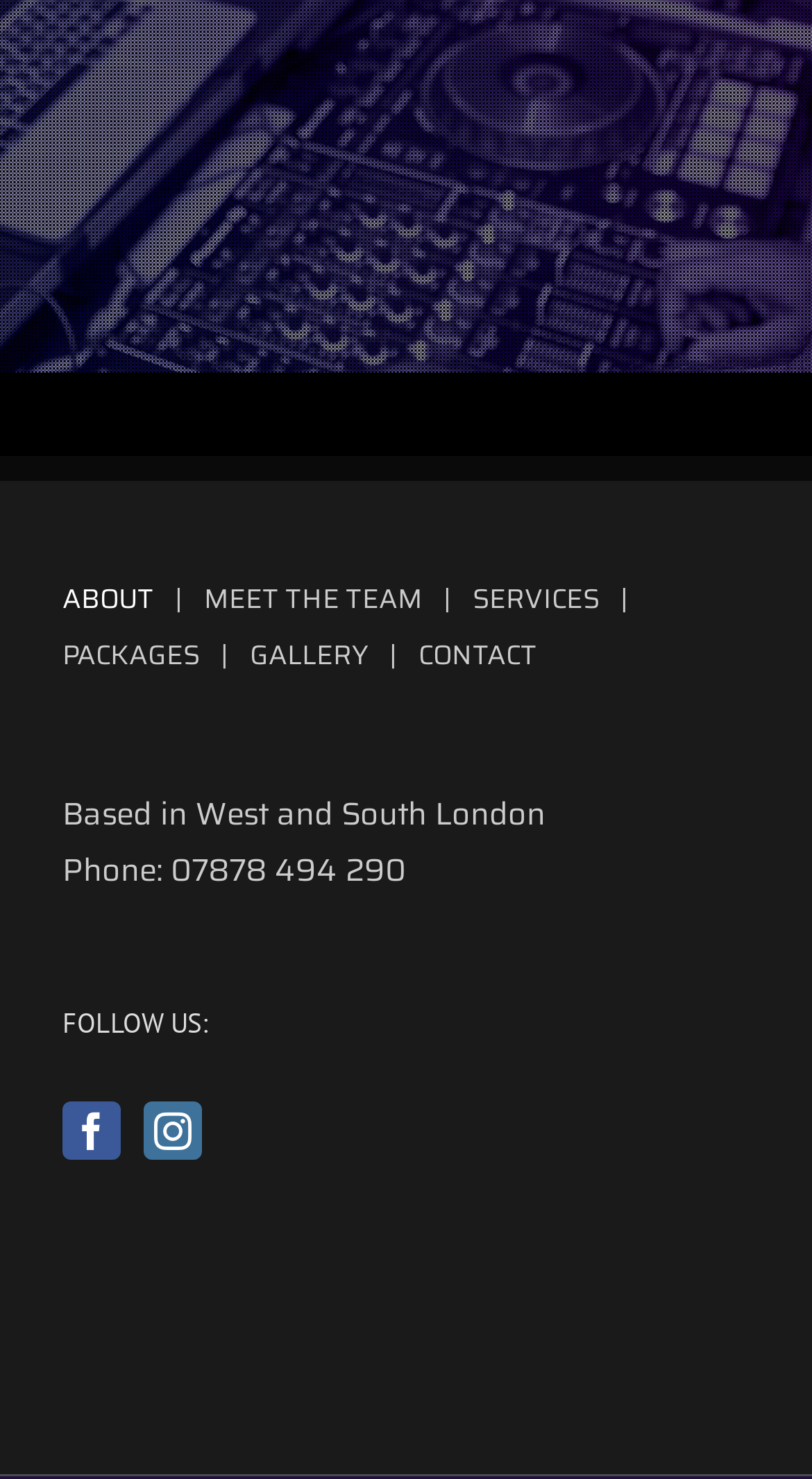What is the location of the team?
Please answer the question with as much detail as possible using the screenshot.

Based on the static text element 'Based in West and South London' located at [0.077, 0.533, 0.672, 0.567], we can infer that the team is located in West and South London.